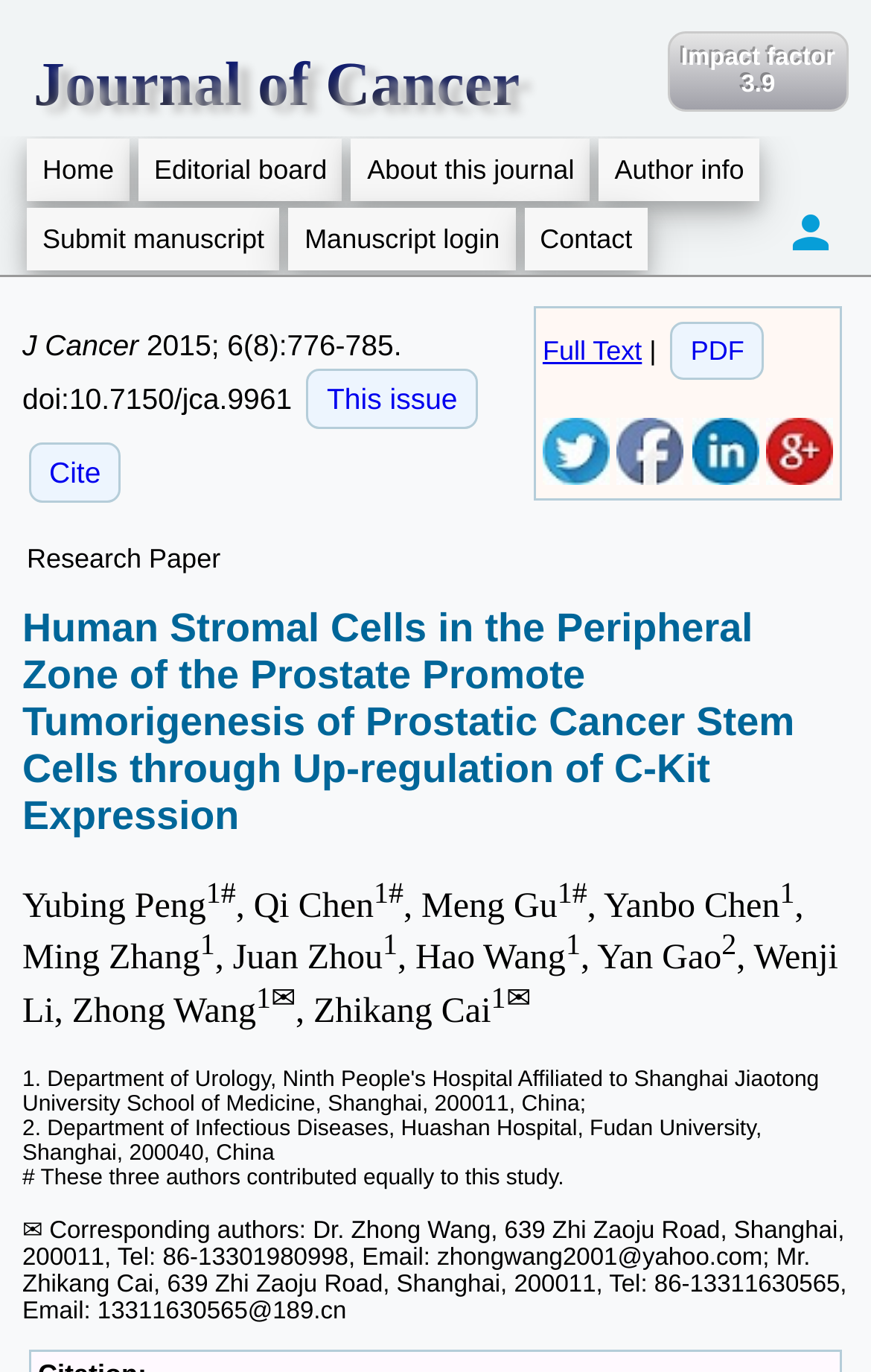What is the impact factor of the Journal of Cancer?
Please answer the question with as much detail and depth as you can.

I found the impact factor by looking at the top section of the webpage, where it says 'Impact factor' followed by the number '3.9'.